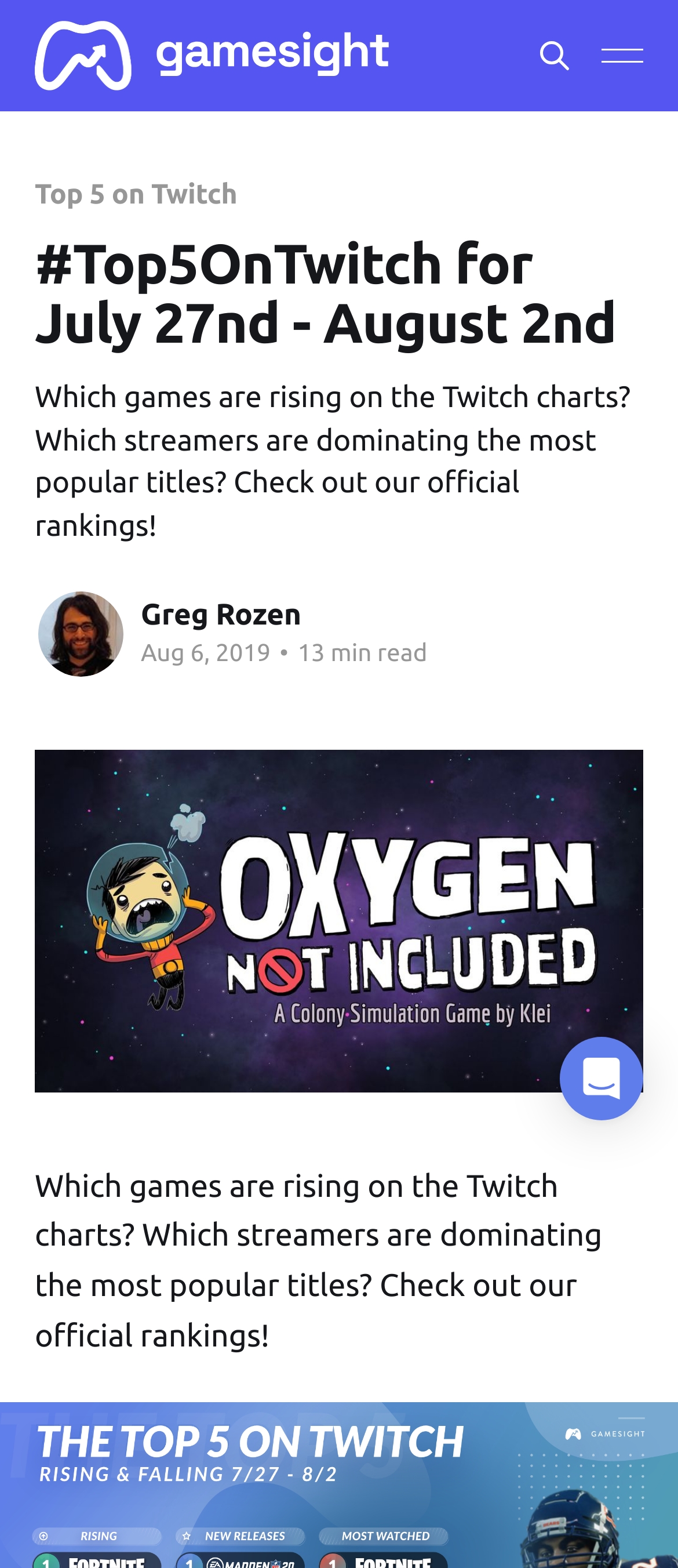Refer to the image and provide a thorough answer to this question:
What is the current top 5 on Twitch ranking period?

I found the answer by looking at the heading '#Top5OnTwitch for July 27nd - August 2nd' which is a child element of the HeaderAsNonLandmark element.